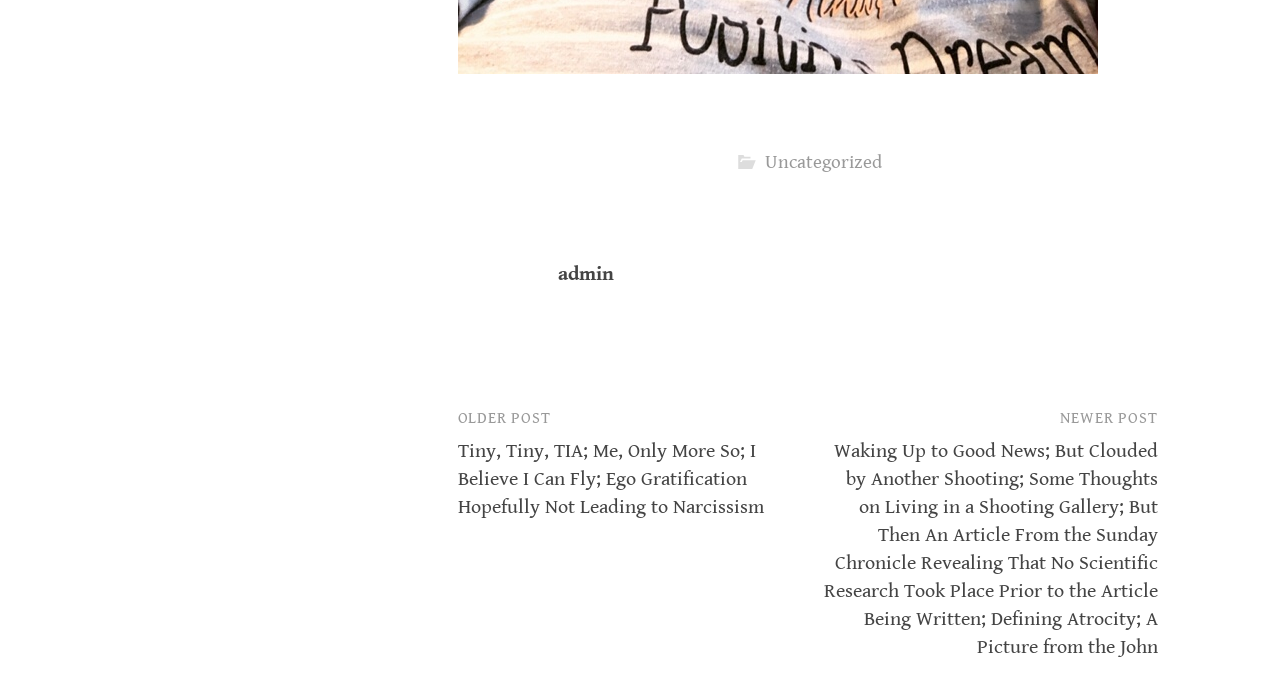What is the position of the link 'admin' on the webpage? Refer to the image and provide a one-word or short phrase answer.

Above post navigation